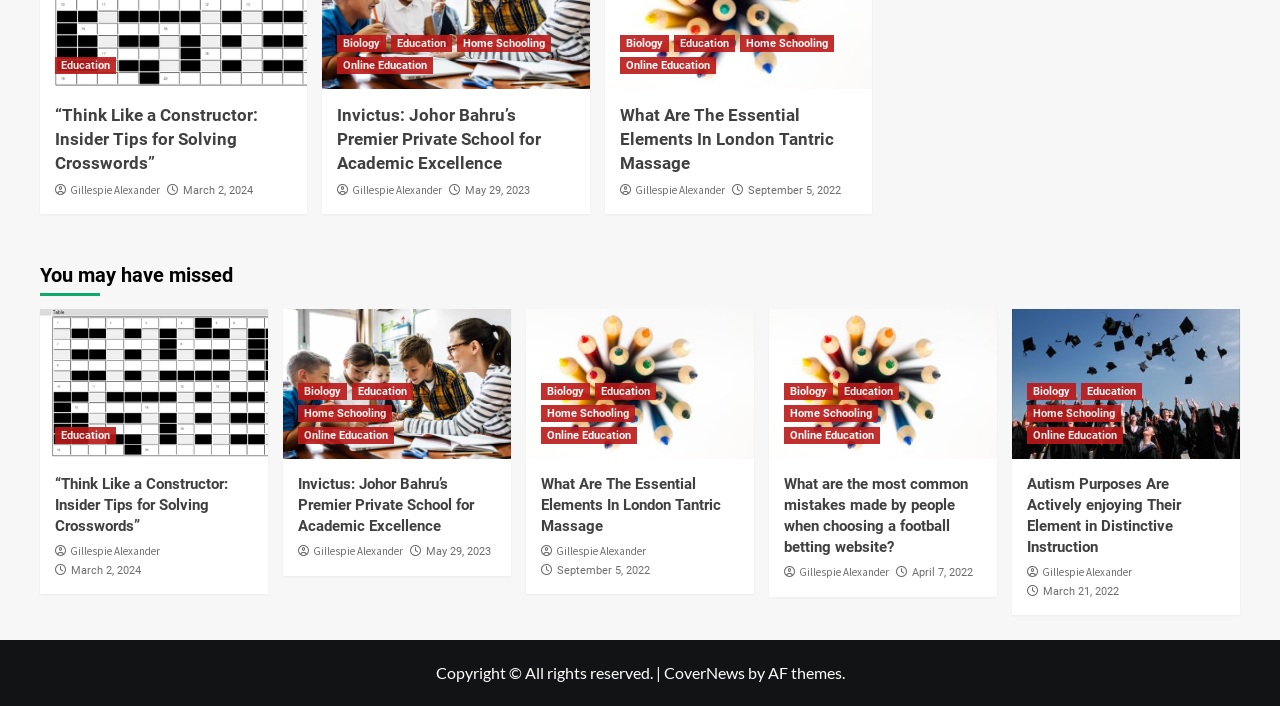Using the provided description: "Gillespie Alexander", find the bounding box coordinates of the corresponding UI element. The output should be four float numbers between 0 and 1, in the format [left, top, right, bottom].

[0.055, 0.259, 0.125, 0.278]